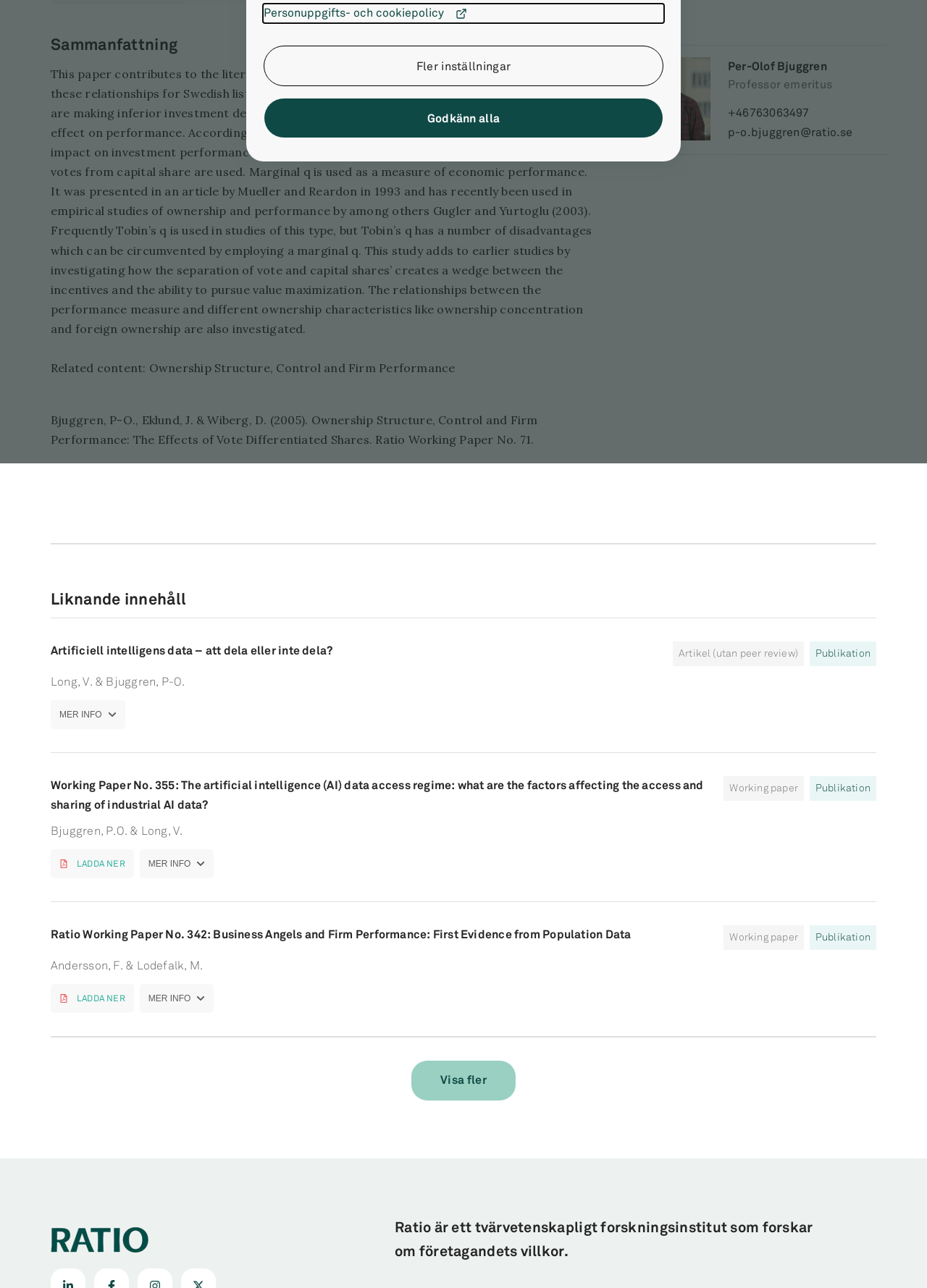Provide the bounding box coordinates for the specified HTML element described in this description: "Fler inställningar". The coordinates should be four float numbers ranging from 0 to 1, in the format [left, top, right, bottom].

[0.284, 0.035, 0.716, 0.067]